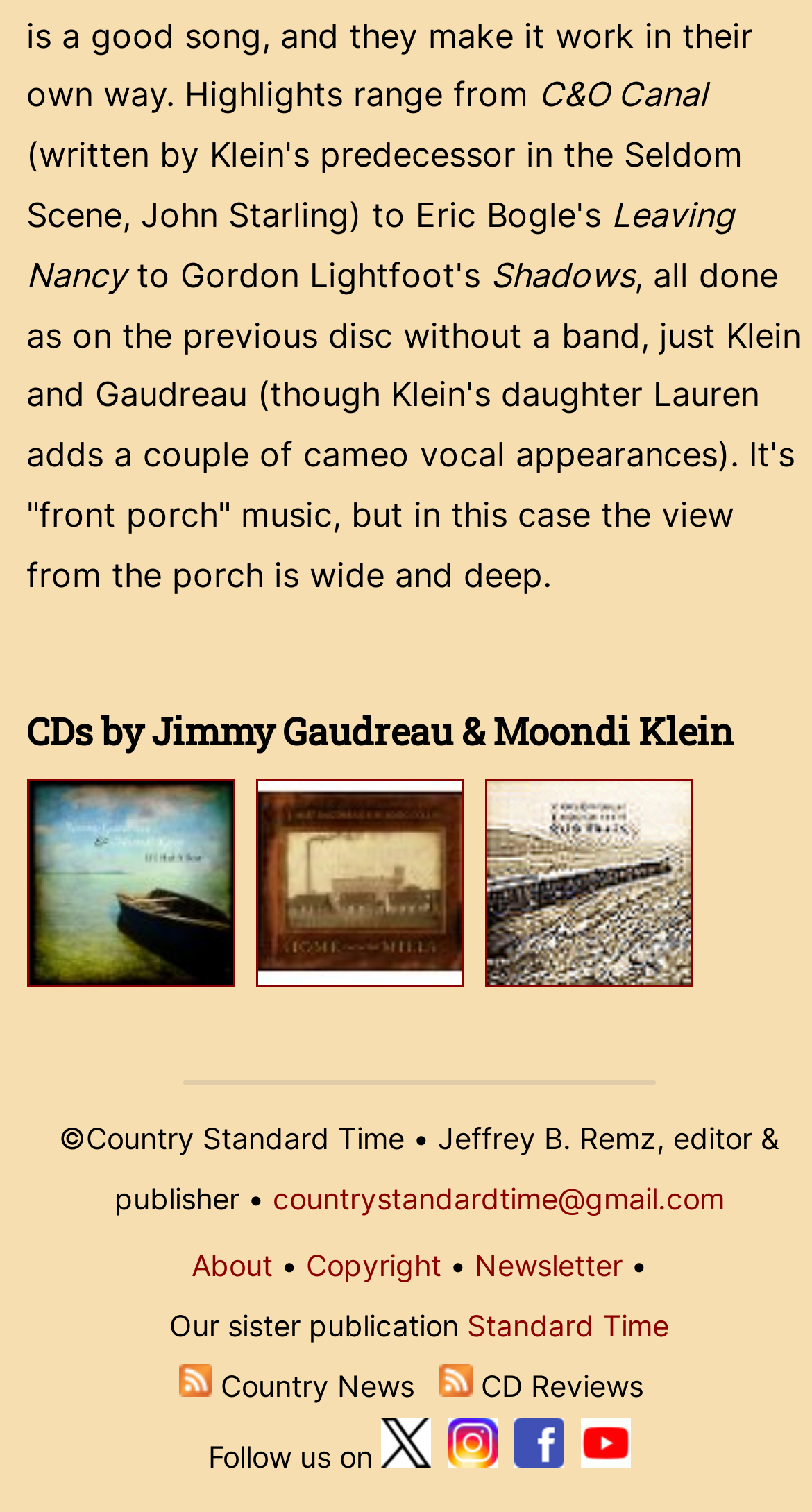Based on what you see in the screenshot, provide a thorough answer to this question: What is the name of the band or artist featured on this page?

I found the heading 'CDs by Jimmy Gaudreau & Moondi Klein' which suggests that Jimmy Gaudreau & Moondi Klein are the band or artist featured on this page.